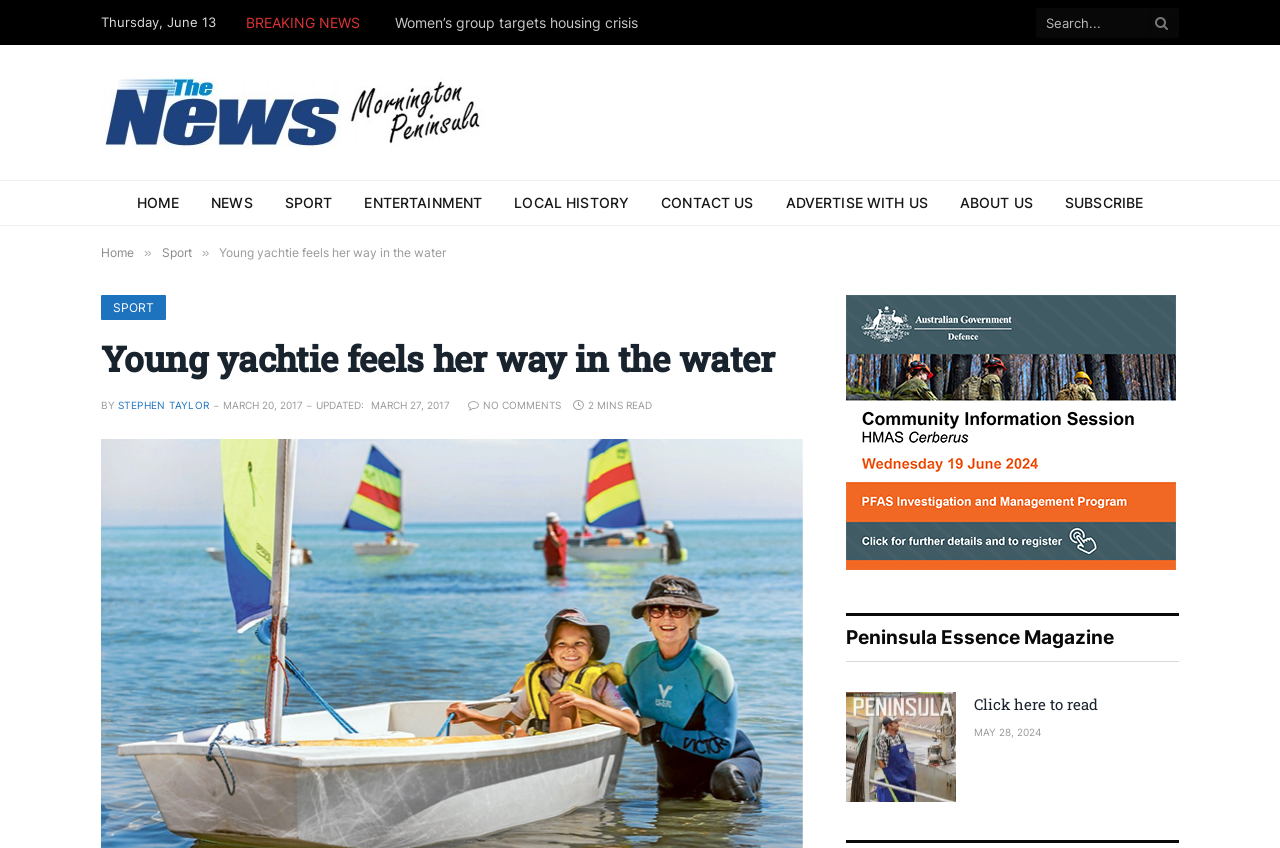What is the estimated reading time of the article?
Provide an in-depth answer to the question, covering all aspects.

The estimated reading time of the article is mentioned as 2 MINS READ, which indicates that it will take approximately 2 minutes to read the entire article.